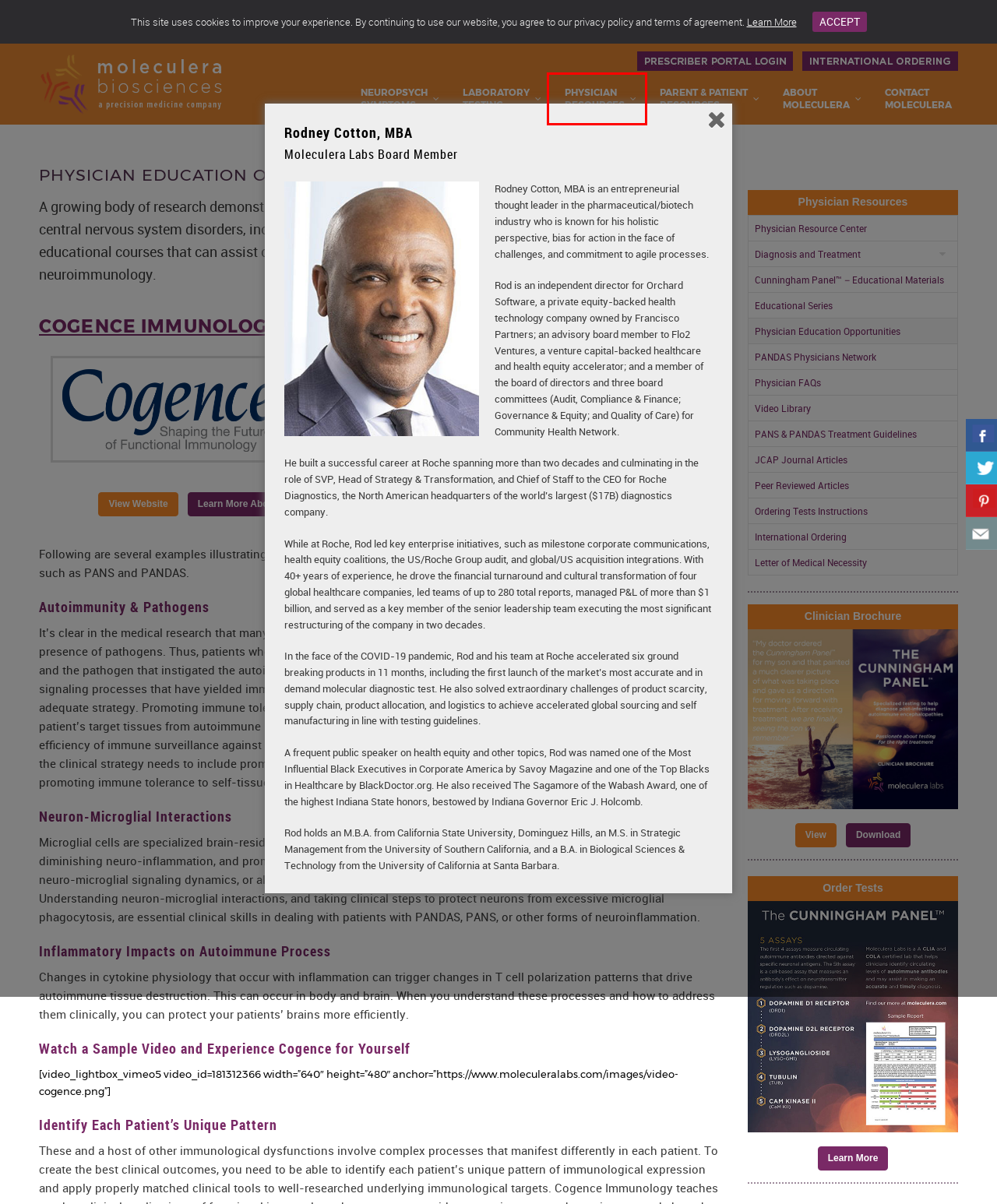You are given a screenshot of a webpage with a red rectangle bounding box around a UI element. Select the webpage description that best matches the new webpage after clicking the element in the bounding box. Here are the candidates:
A. Patient Resource Center | Moleculera Labs
B. Cunningham Panel™ − Educational Materials - Moleculera Labs
C. Letter of Medical Necessity - Physician Resources
D. Peer-reviewed Journal Articles - Neuropsychiatric Disorders PANS and PANDAS
E. Neuropsychiatric symptoms that may be caused by an autoimmune reaction
F. Physicians Video Library - Moleculera Labs
G. PANS and PANDAS Physician Resource Center - Moleculera Labs
H. PANS and PANDAS Physician Brochure - Physician Resource Center

G